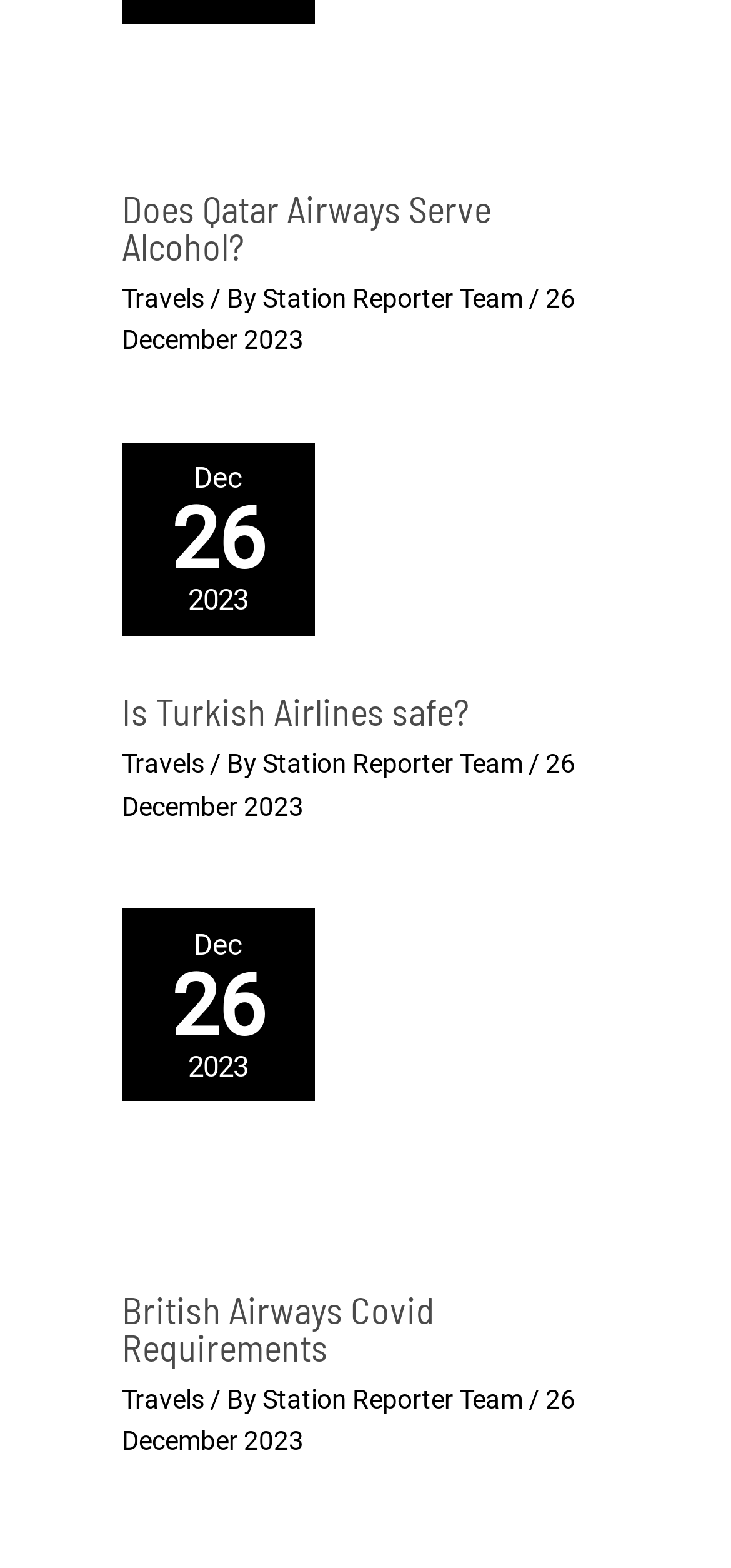What is the date of the latest article? Examine the screenshot and reply using just one word or a brief phrase.

26 December 2023